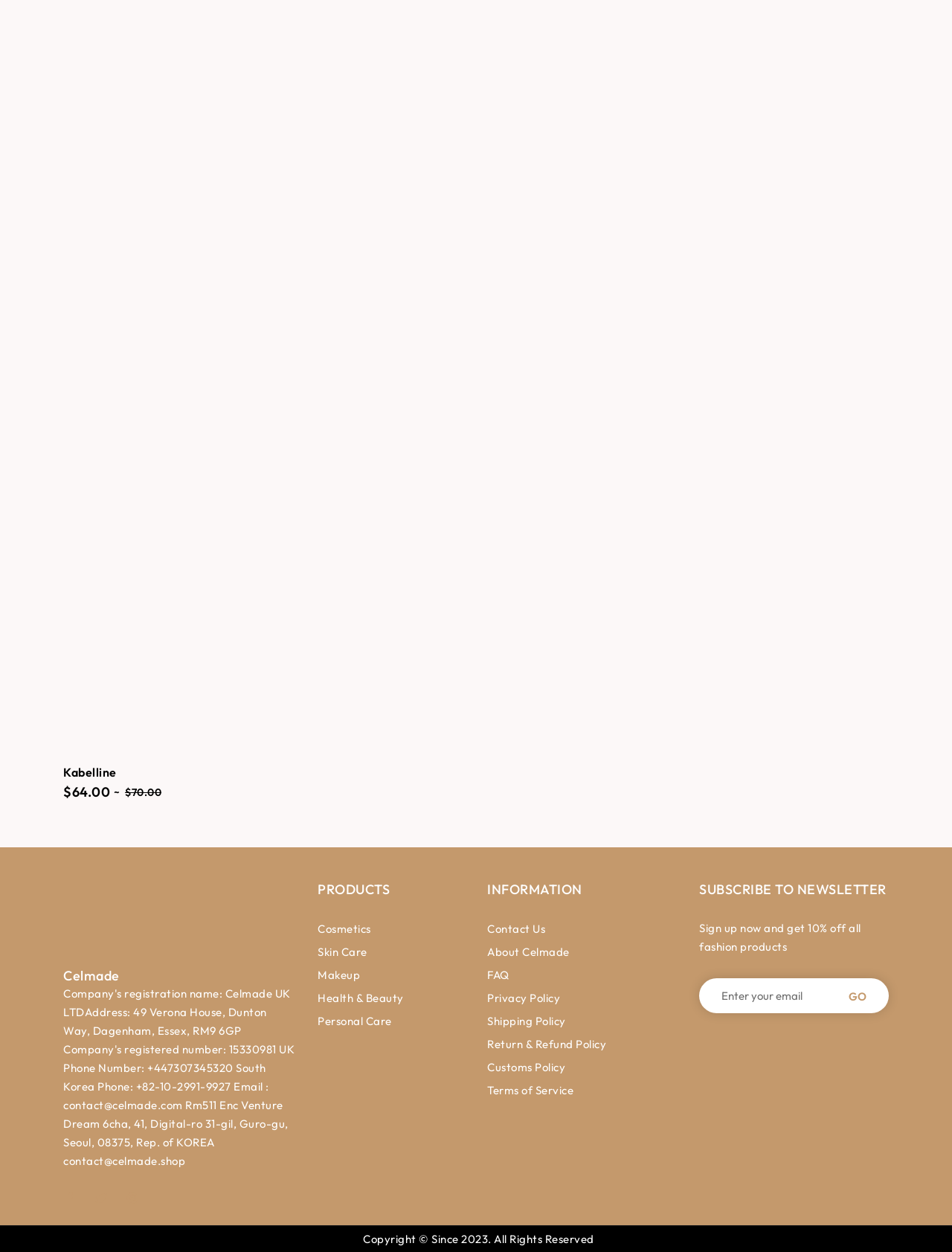Highlight the bounding box coordinates of the region I should click on to meet the following instruction: "Click on GO".

[0.891, 0.79, 0.91, 0.801]